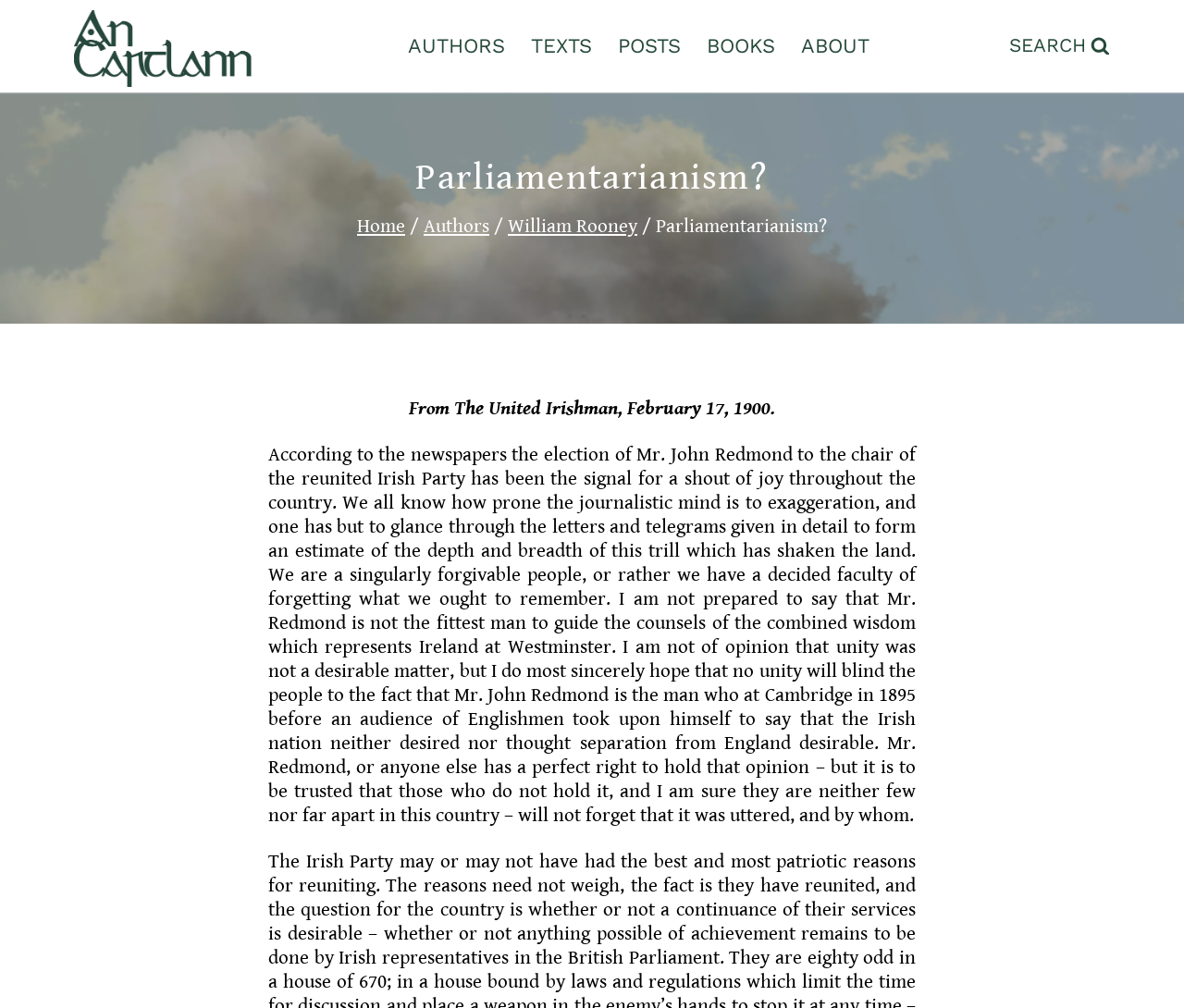What is the location mentioned in the article?
Please use the image to provide a one-word or short phrase answer.

Cambridge